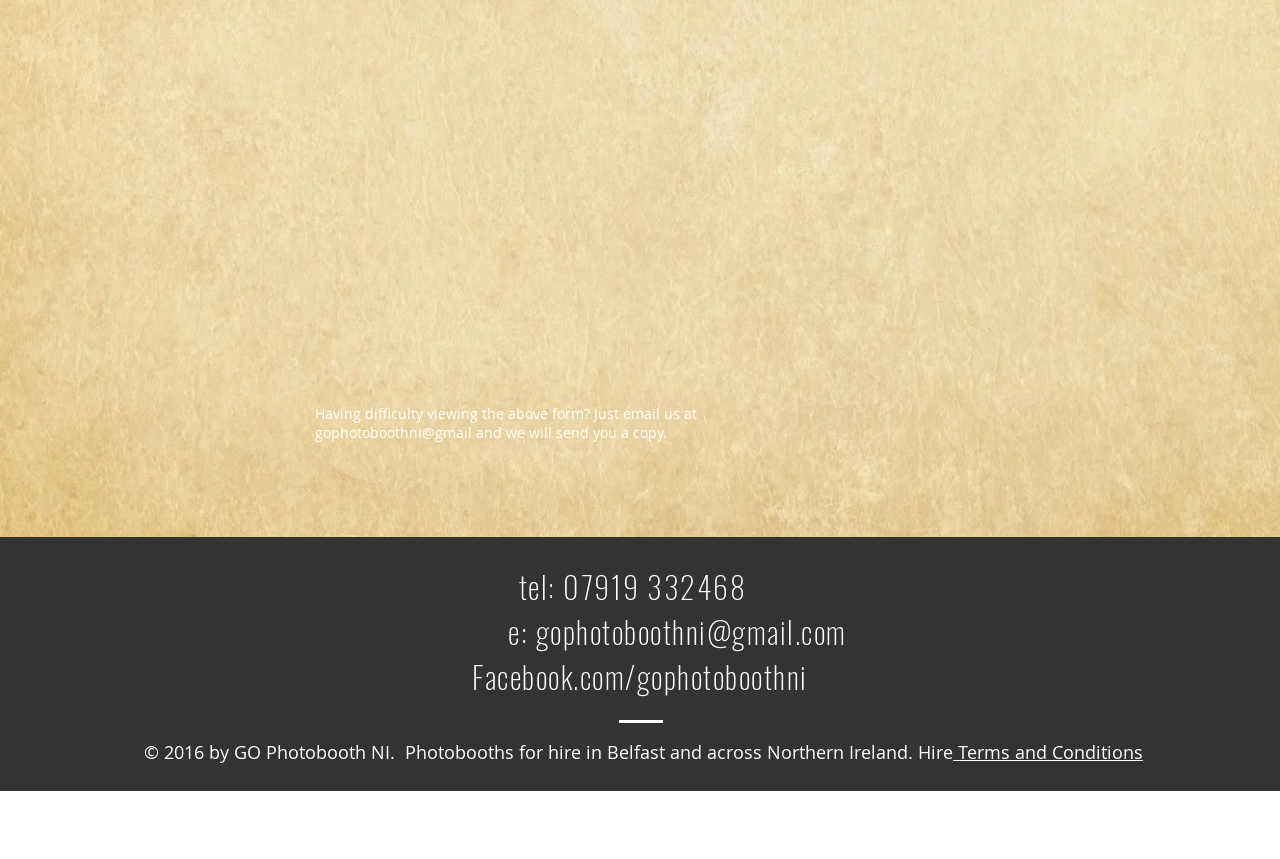Bounding box coordinates should be in the format (top-left x, top-left y, bottom-right x, bottom-right y) and all values should be floating point numbers between 0 and 1. Determine the bounding box coordinate for the UI element described as: gophotoboothni@gmail.com

[0.419, 0.709, 0.662, 0.761]